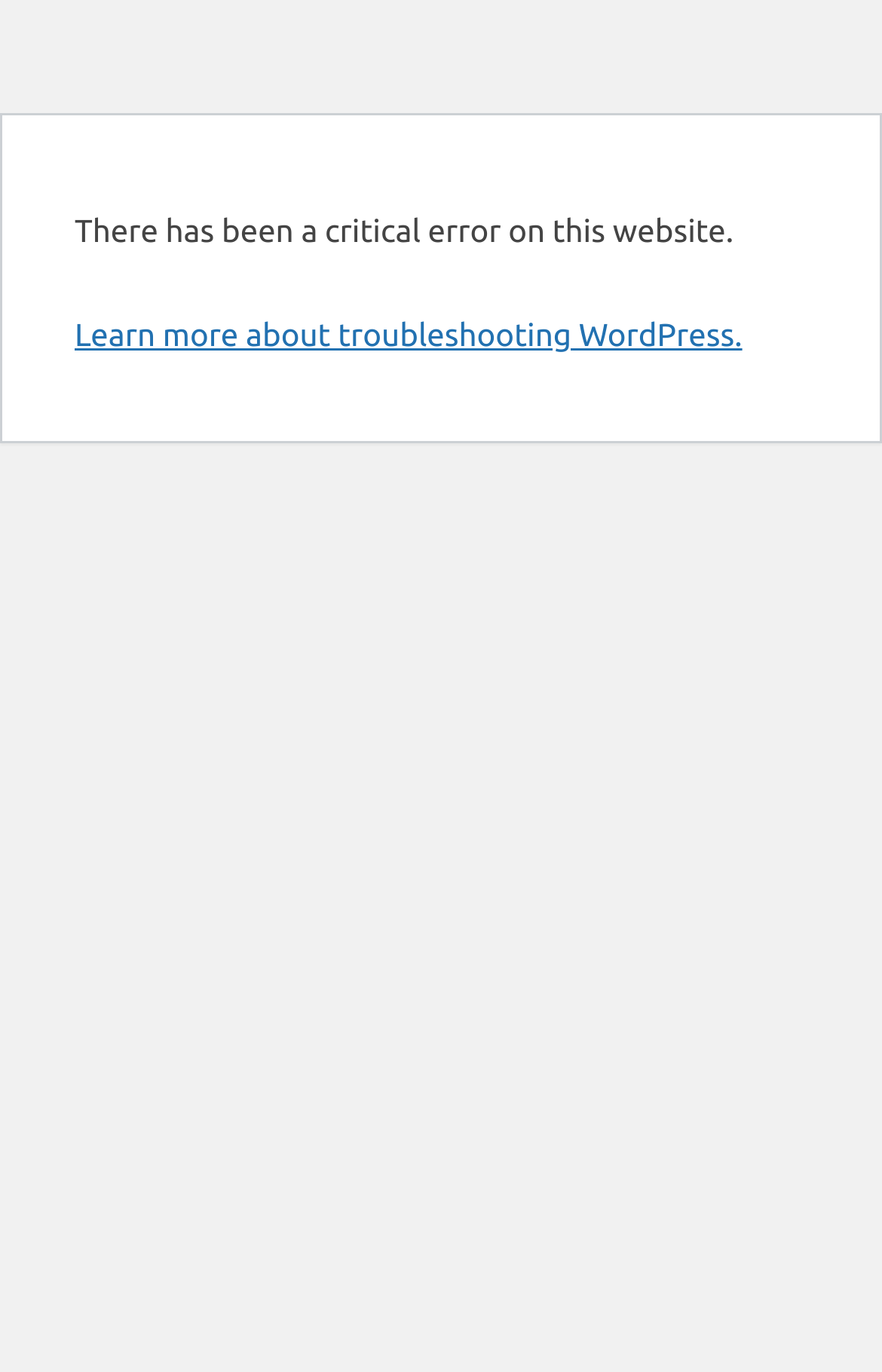Find the bounding box of the UI element described as follows: "Learn more about troubleshooting WordPress.".

[0.085, 0.231, 0.842, 0.257]